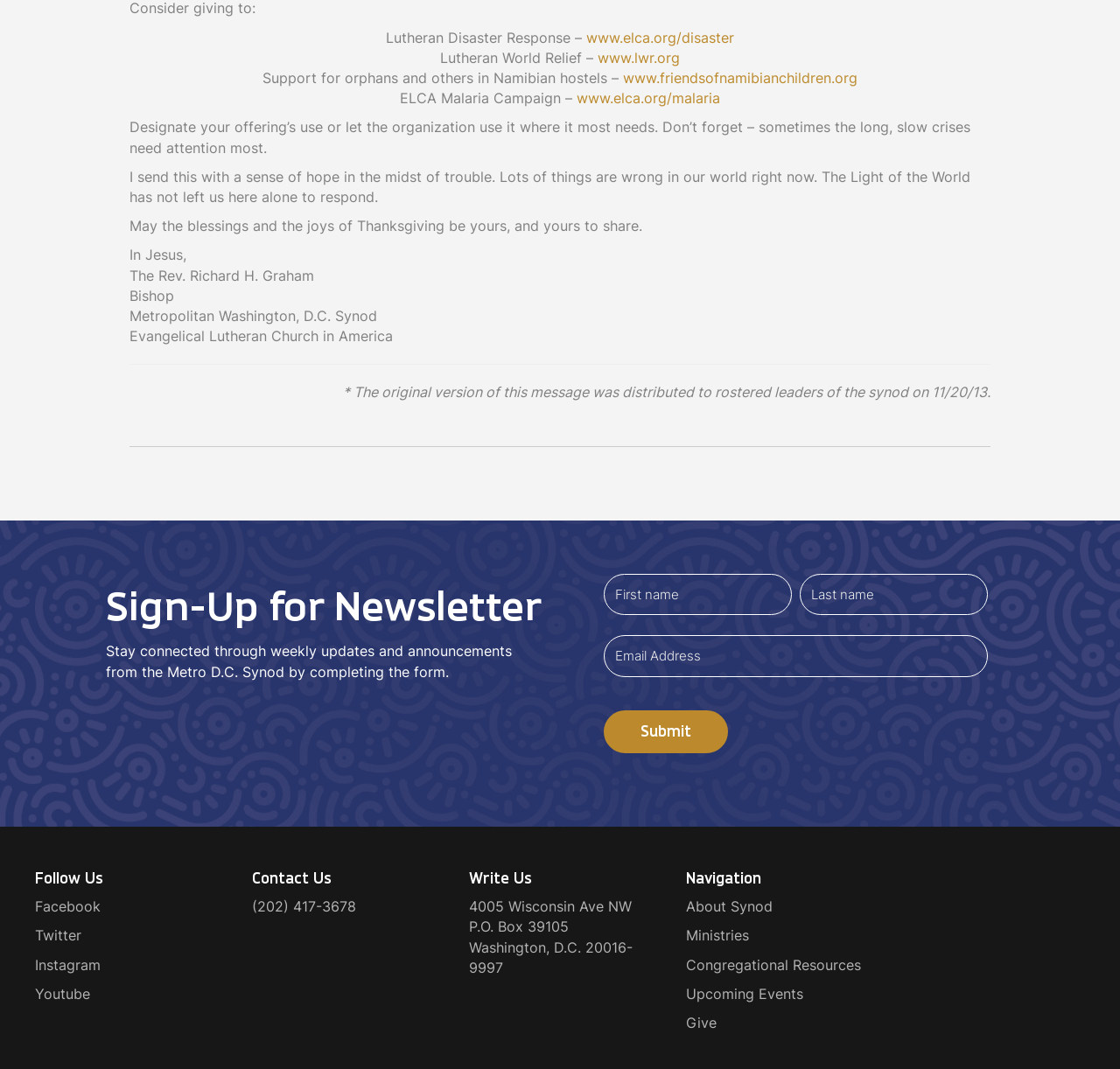Identify the bounding box coordinates of the area you need to click to perform the following instruction: "Navigate to the 'About Synod' page".

[0.612, 0.839, 0.775, 0.866]